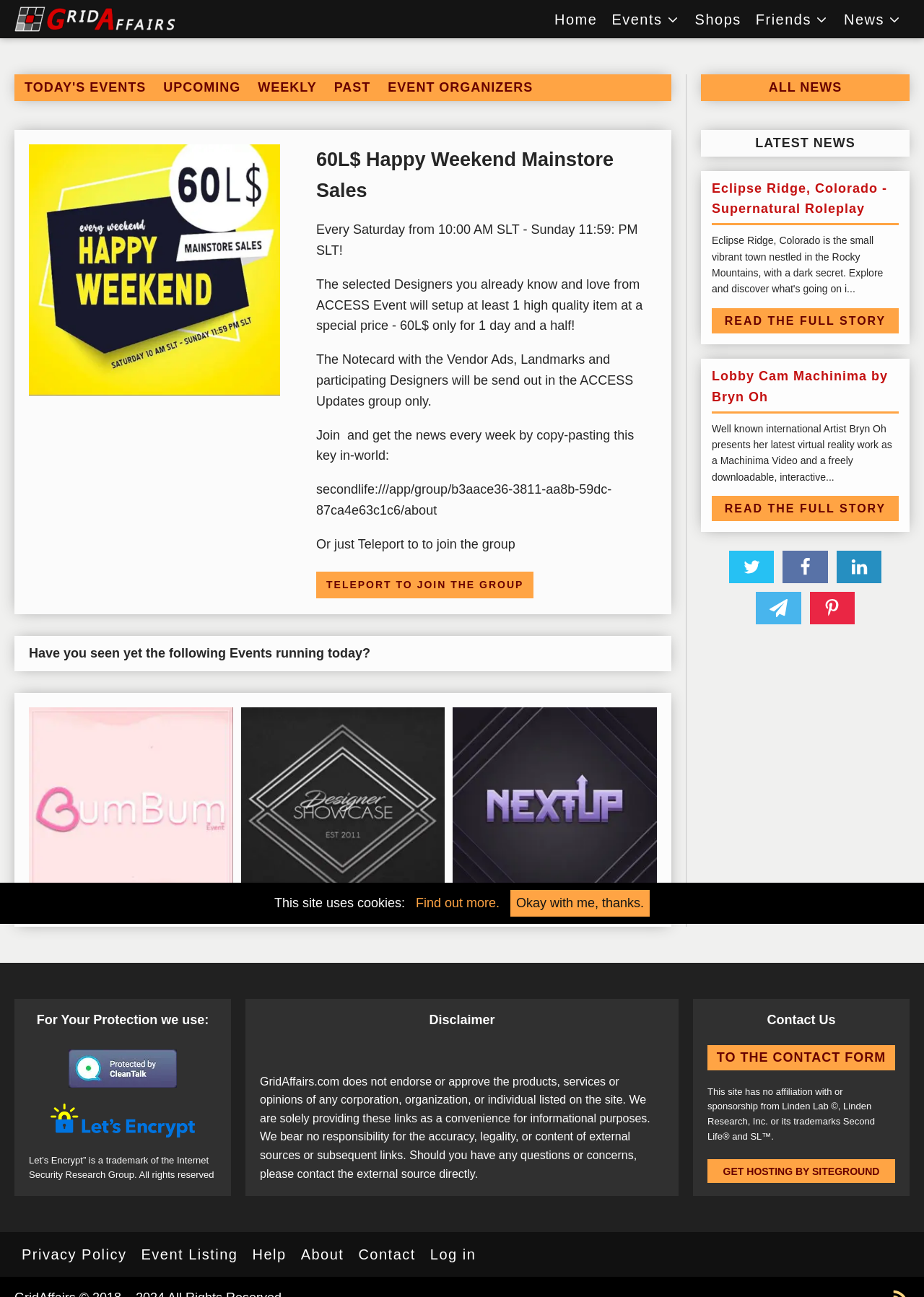Please find the bounding box coordinates of the element that needs to be clicked to perform the following instruction: "view Gallery". The bounding box coordinates should be four float numbers between 0 and 1, represented as [left, top, right, bottom].

None